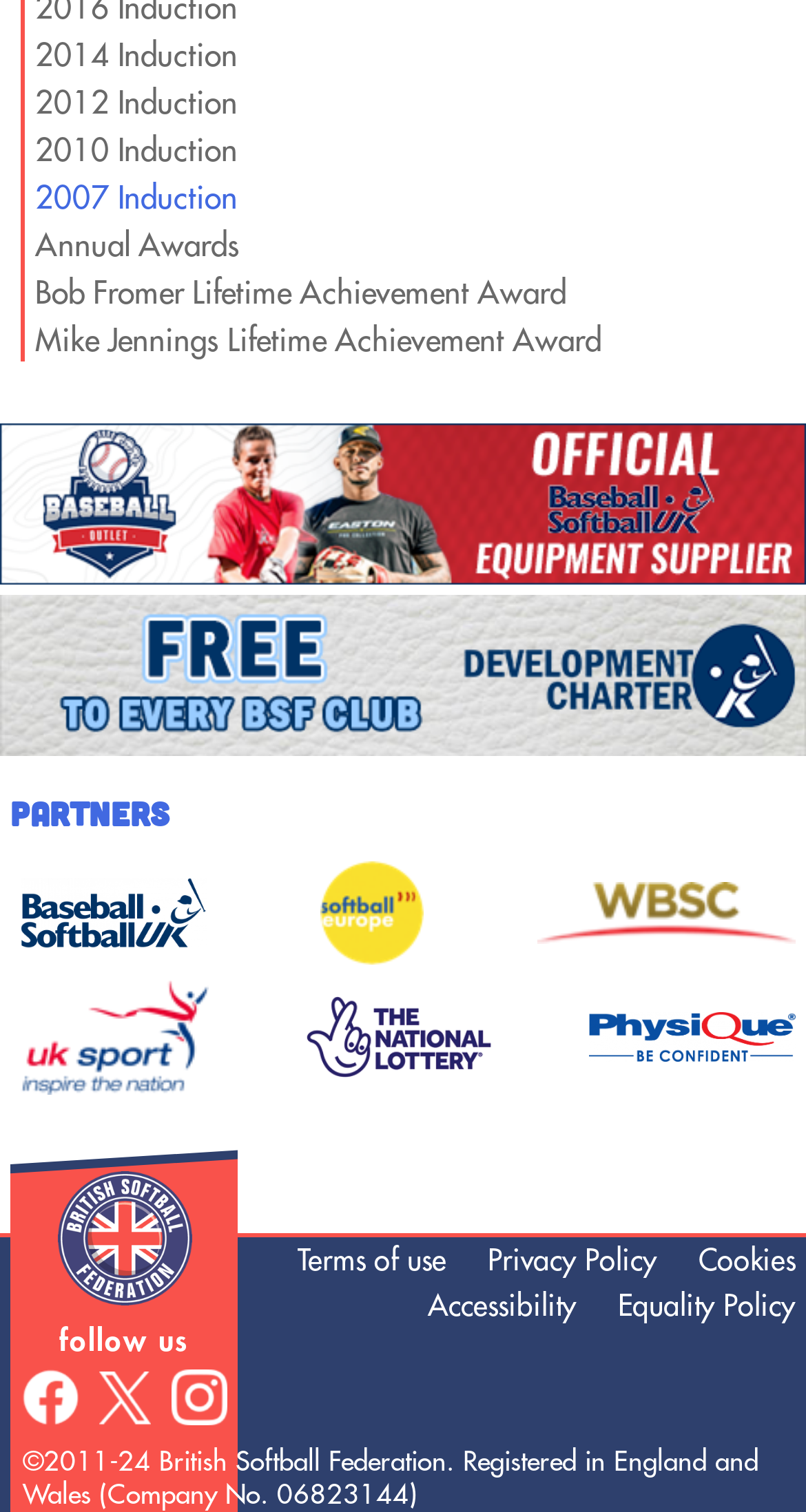How many logos are displayed under the 'Partners' heading?
Respond to the question with a single word or phrase according to the image.

4